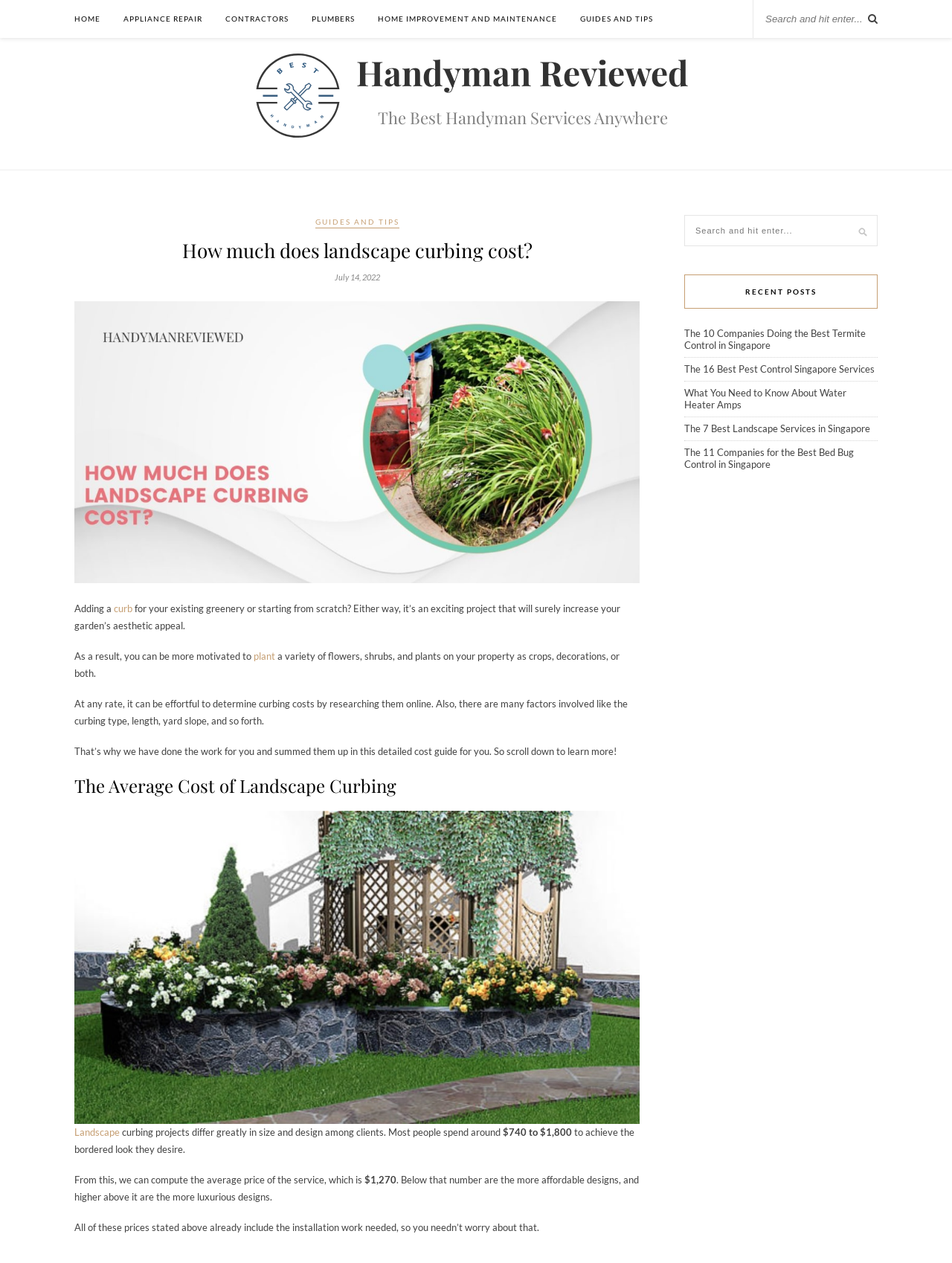Detail the various sections and features present on the webpage.

This webpage is about landscape curbing costs and what affects them. At the top, there are six links to different sections of the website, including "HOME", "APPLIANCE REPAIR", "CONTRACTORS", "PLUMBERS", "HOME IMPROVEMENT AND MAINTENANCE", and "GUIDES AND TIPS". Next to these links, there is a search bar with a textbox.

Below the search bar, there is a heading "Handyman Reviewed" with a link and an image. Underneath, there are two more headings, "The Best Handyman Services Anywhere" and "How much does landscape curbing cost?", with a link and an image for the latter.

The main content of the webpage starts with a brief introduction to landscape curbing, explaining that it can increase the aesthetic appeal of a garden. The text then mentions that determining curbing costs can be effortful due to various factors involved, but the webpage has done the work for the reader and summed up the costs in a detailed guide.

The guide begins with a heading "The Average Cost of Landscape Curbing" and an image. The text explains that landscape curbing projects differ greatly in size and design among clients, and most people spend around $740 to $1,800 to achieve the bordered look they desire. The average price of the service is $1,270, which already includes the installation work needed.

On the right side of the webpage, there is a complementary section with a search bar and a heading "RECENT POSTS" that lists five links to recent articles, including "The 10 Companies Doing the Best Termite Control in Singapore" and "The 7 Best Landscape Services in Singapore".